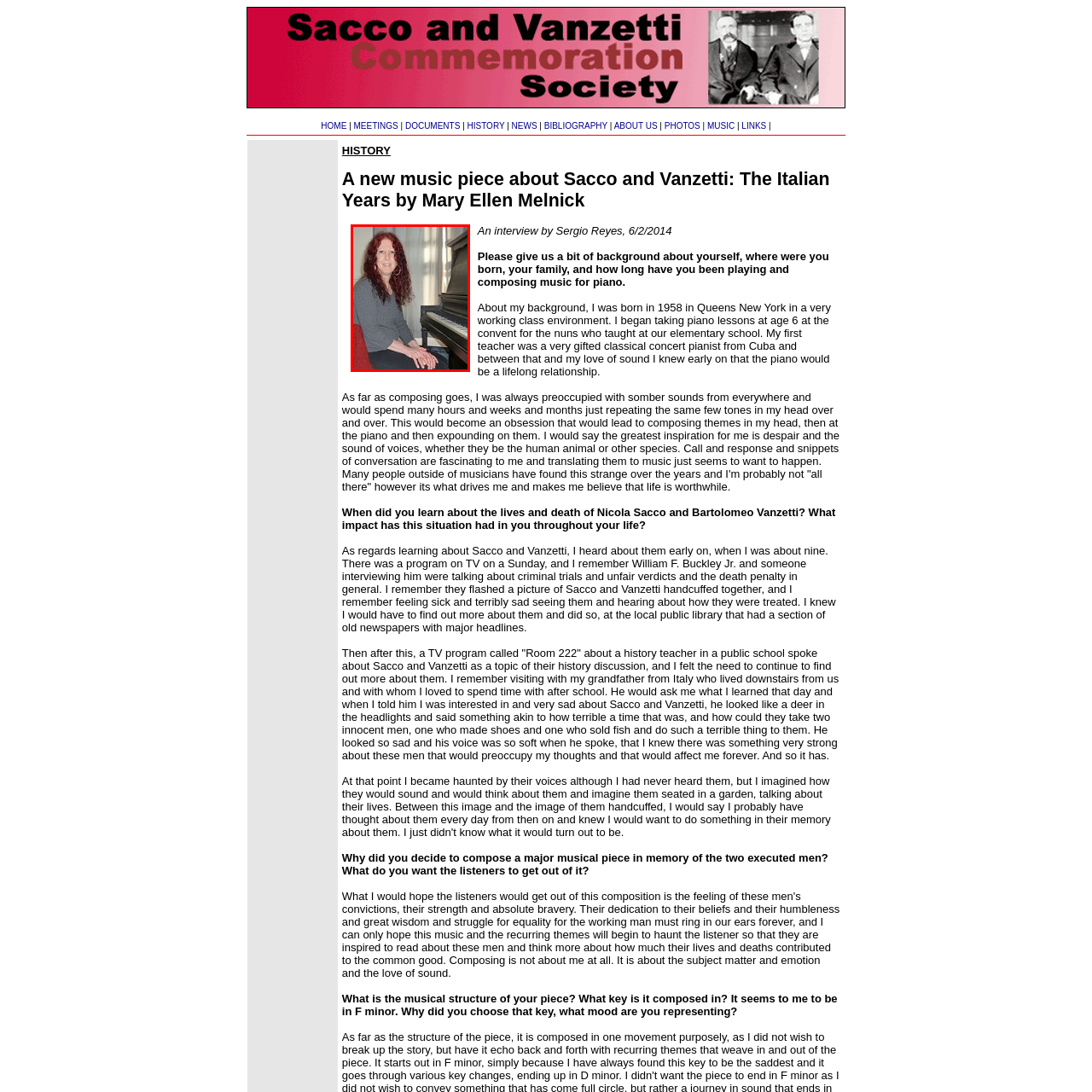Give a detailed account of the scene depicted in the image inside the red rectangle.

The image features a woman with long, curly red hair, seated at a piano, smiling warmly at the camera. She is dressed in a gray sweater and appears relaxed, with her left arm resting on her knee. The setting suggests an intimate music space, likely at home, with natural light filtering through a window behind her. This image accompanies an interview discussing her background, musical inspirations, and her recent composition, "The Italian Years," a tribute to Nicola Sacco and Bartolomeo Vanzetti. The interview explores her personal connection to the historical figures and the emotional impacts their story has had on her life and music.